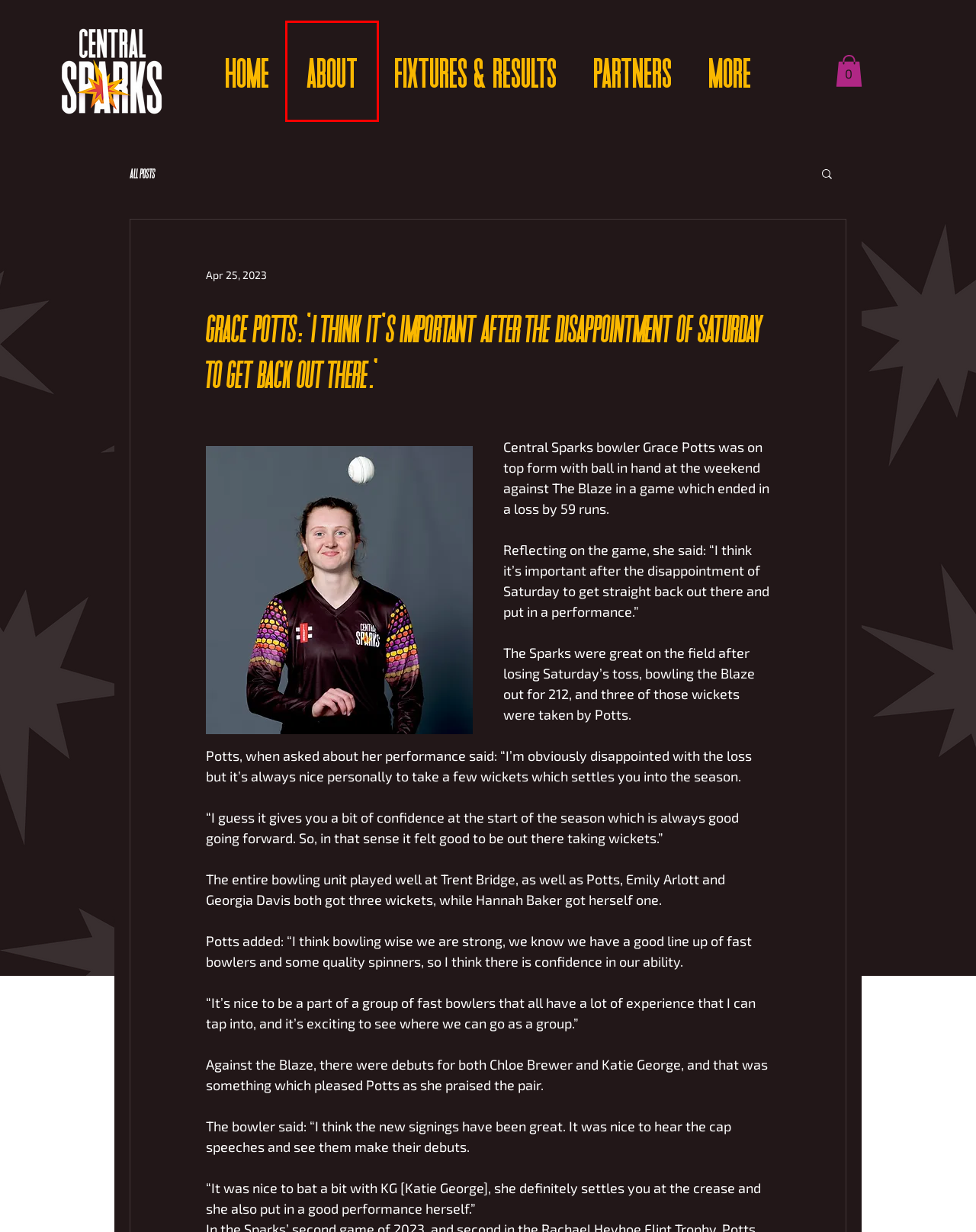You see a screenshot of a webpage with a red bounding box surrounding an element. Pick the webpage description that most accurately represents the new webpage after interacting with the element in the red bounding box. The options are:
A. ABOUT  | CentralSparks
B. Central Sparks | Women's Cricket | West Midlands | United Kingdom
C. PARTNERS | CentralSparks
D. Cart Page | Central Sparks
E. FIXTURES & RESULTS | CentralSparks
F. SPARKS CROSS LINE IN CANTERBURY THRILLER
G. NEWS  | CentralSparks
H. PICKING out DIAMONDS AND STARS

A